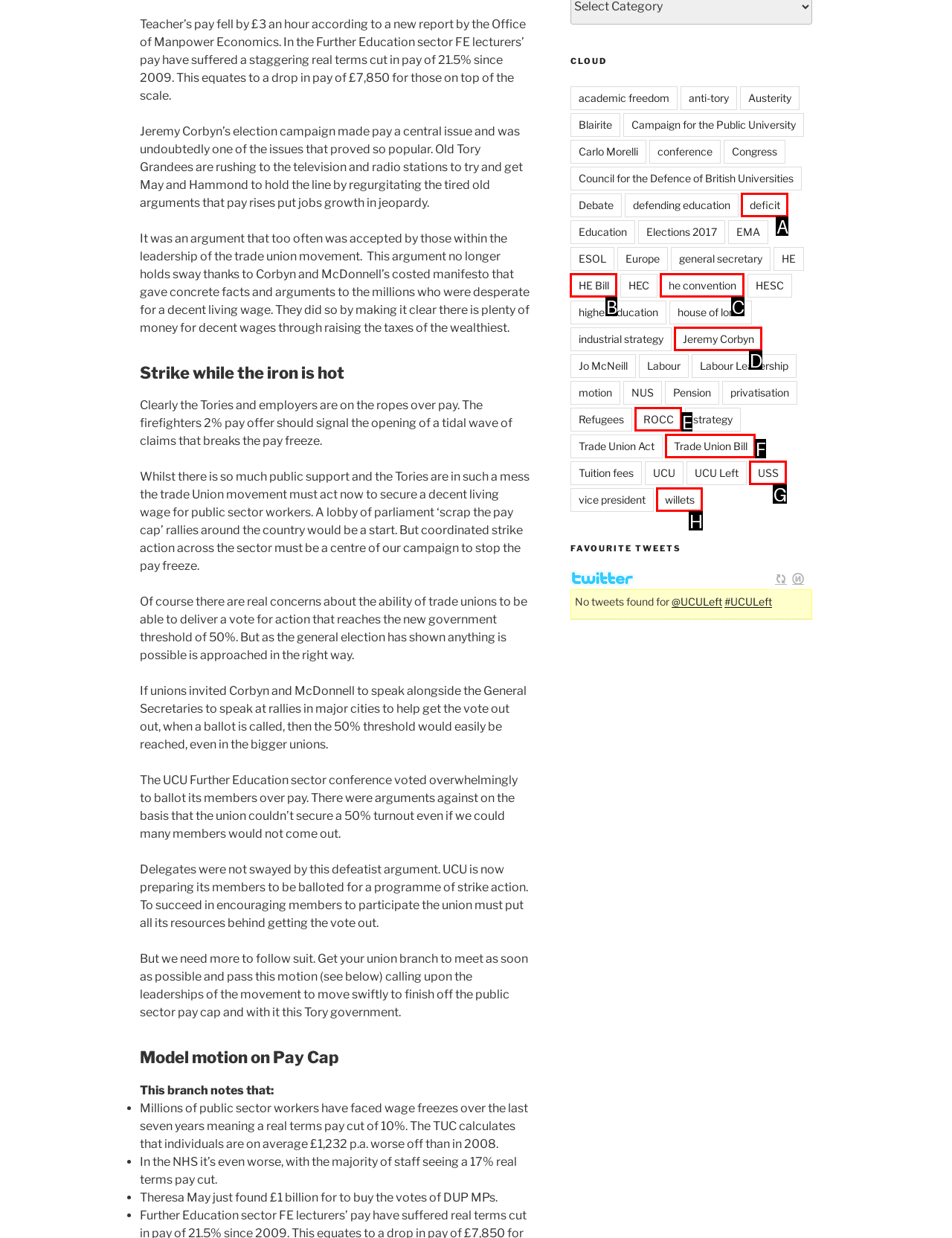Match the option to the description: Trade Union Bill
State the letter of the correct option from the available choices.

F